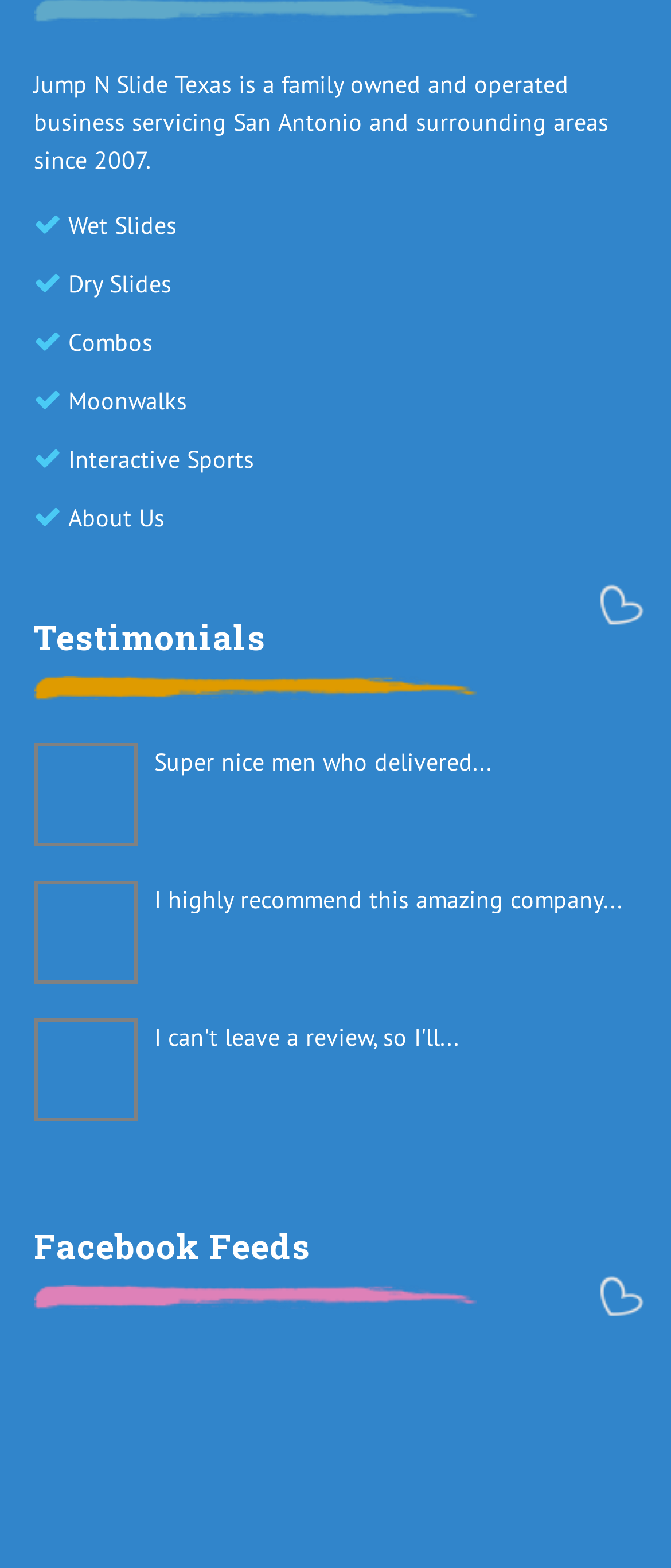Indicate the bounding box coordinates of the clickable region to achieve the following instruction: "Learn about Combos."

[0.101, 0.207, 0.95, 0.229]